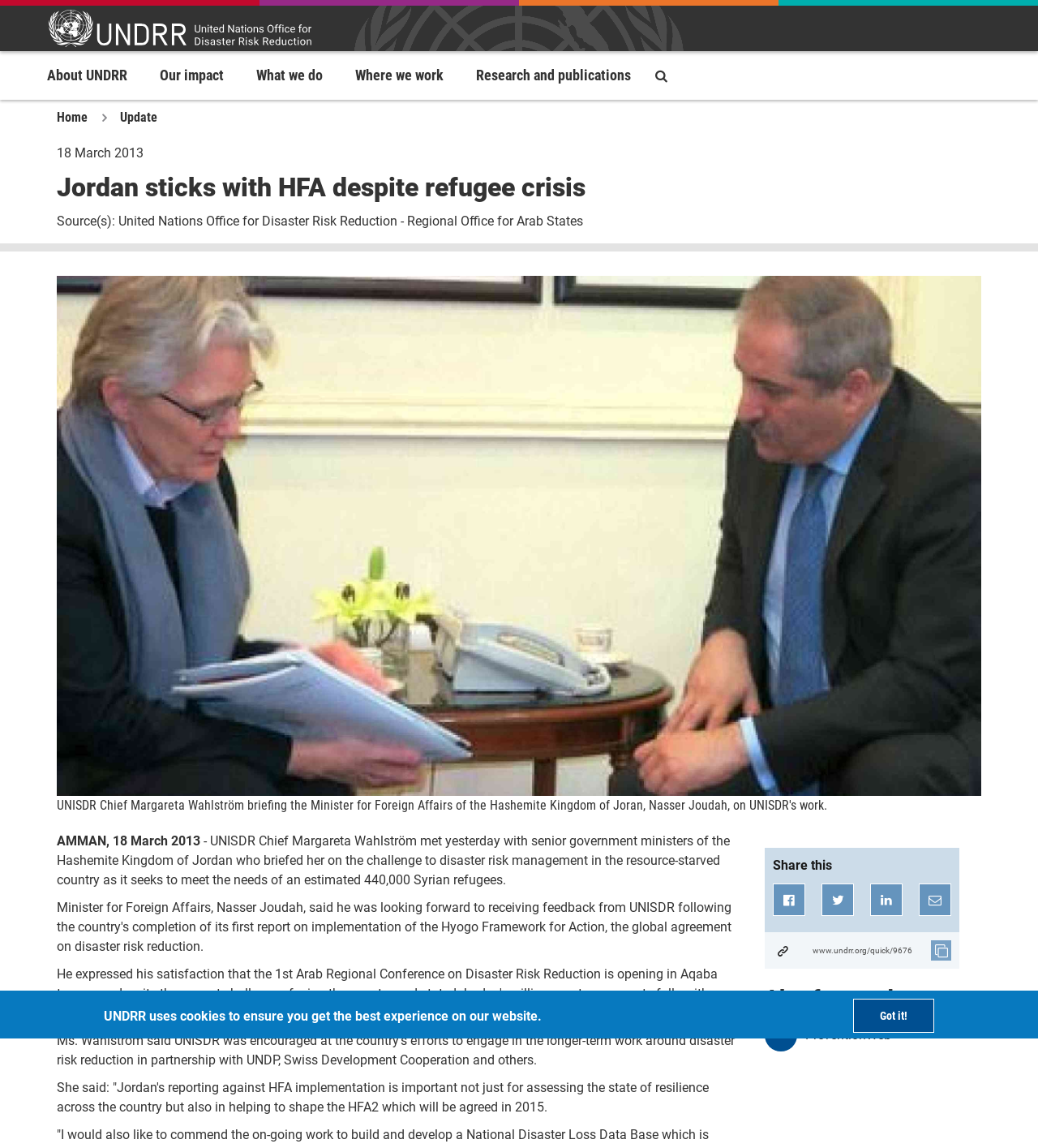Can you specify the bounding box coordinates for the region that should be clicked to fulfill this instruction: "Share on Facebook".

[0.745, 0.77, 0.776, 0.798]